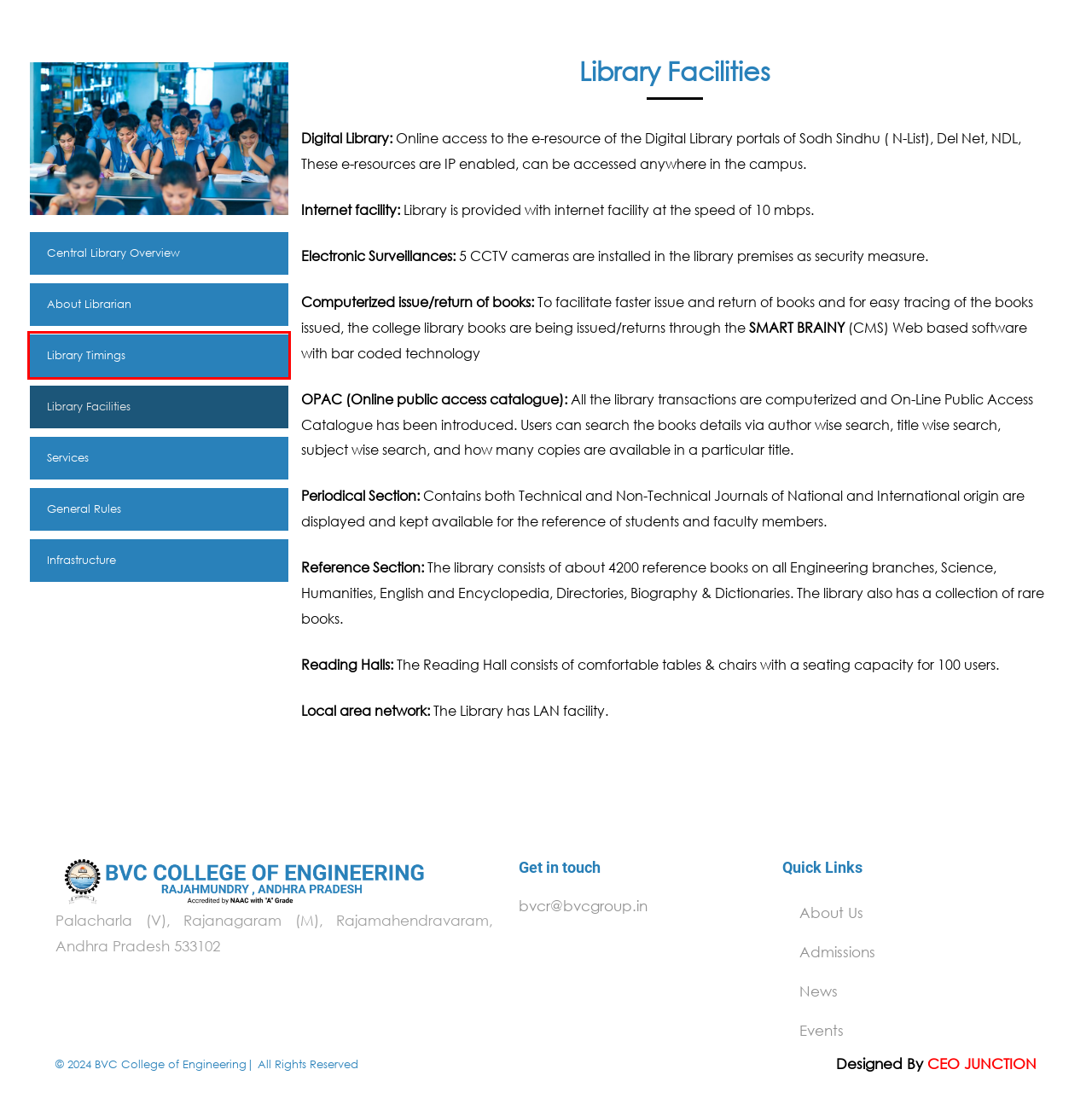Observe the provided screenshot of a webpage with a red bounding box around a specific UI element. Choose the webpage description that best fits the new webpage after you click on the highlighted element. These are your options:
A. Library Timings - BVC College of Engineering
B. Services - BVC College of Engineering
C. News and Blog - BVC College of Engineering
D. Infrastructure - BVC College of Engineering
E. General Rules - BVC College of Engineering
F. About Librarian - BVC College of Engineering
G. Admissions - BVC College of Engineering
H. Events - BVC College of Engineering

A